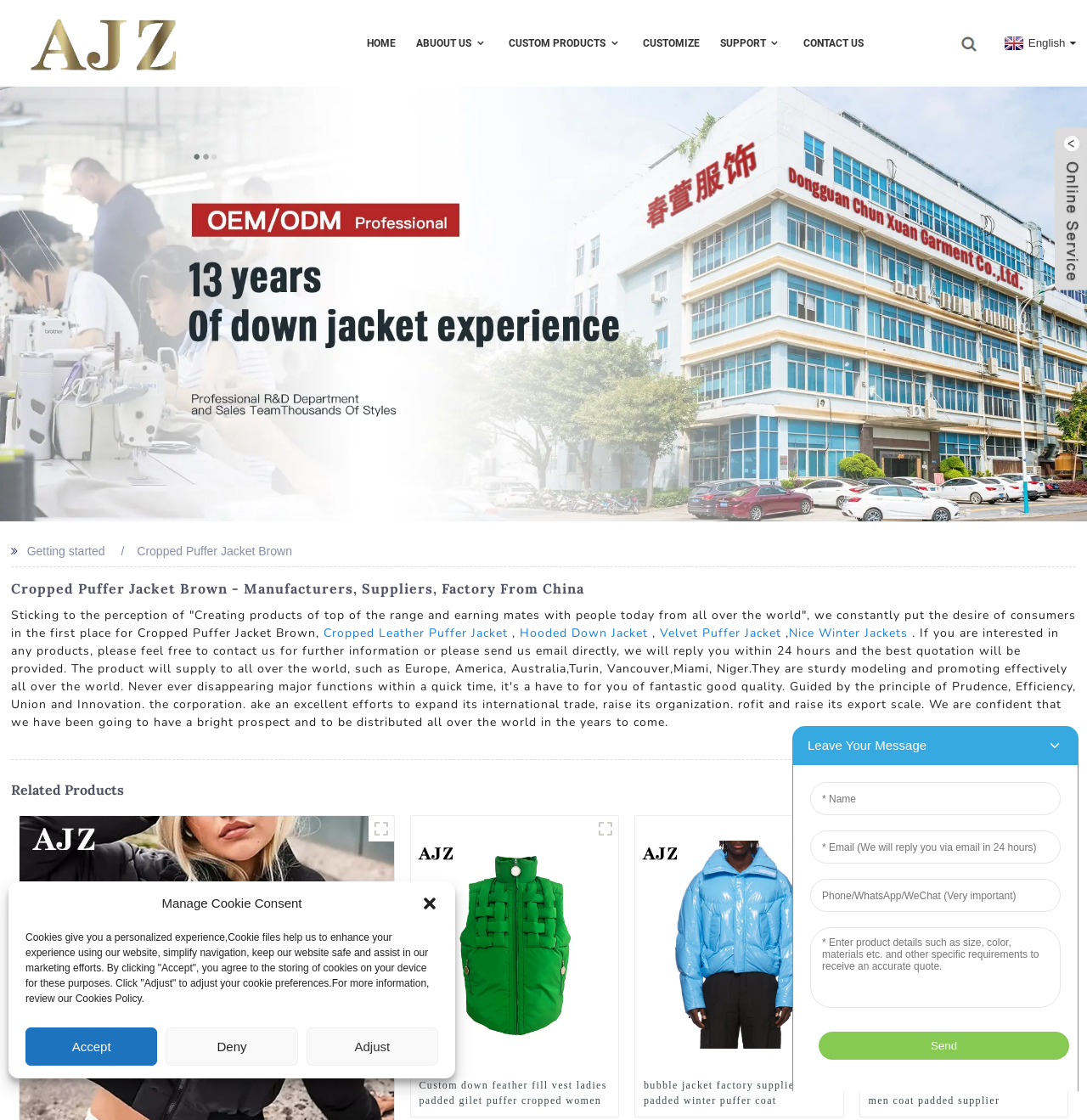What is the purpose of the 'CUSTOM PRODUCTS' link?
We need a detailed and exhaustive answer to the question. Please elaborate.

The 'CUSTOM PRODUCTS' link is likely to allow customers to customize their products, as the link is placed alongside other links such as 'HOME', 'ABOUT US', and 'CONTACT US', which suggests that it is a key feature of the website.